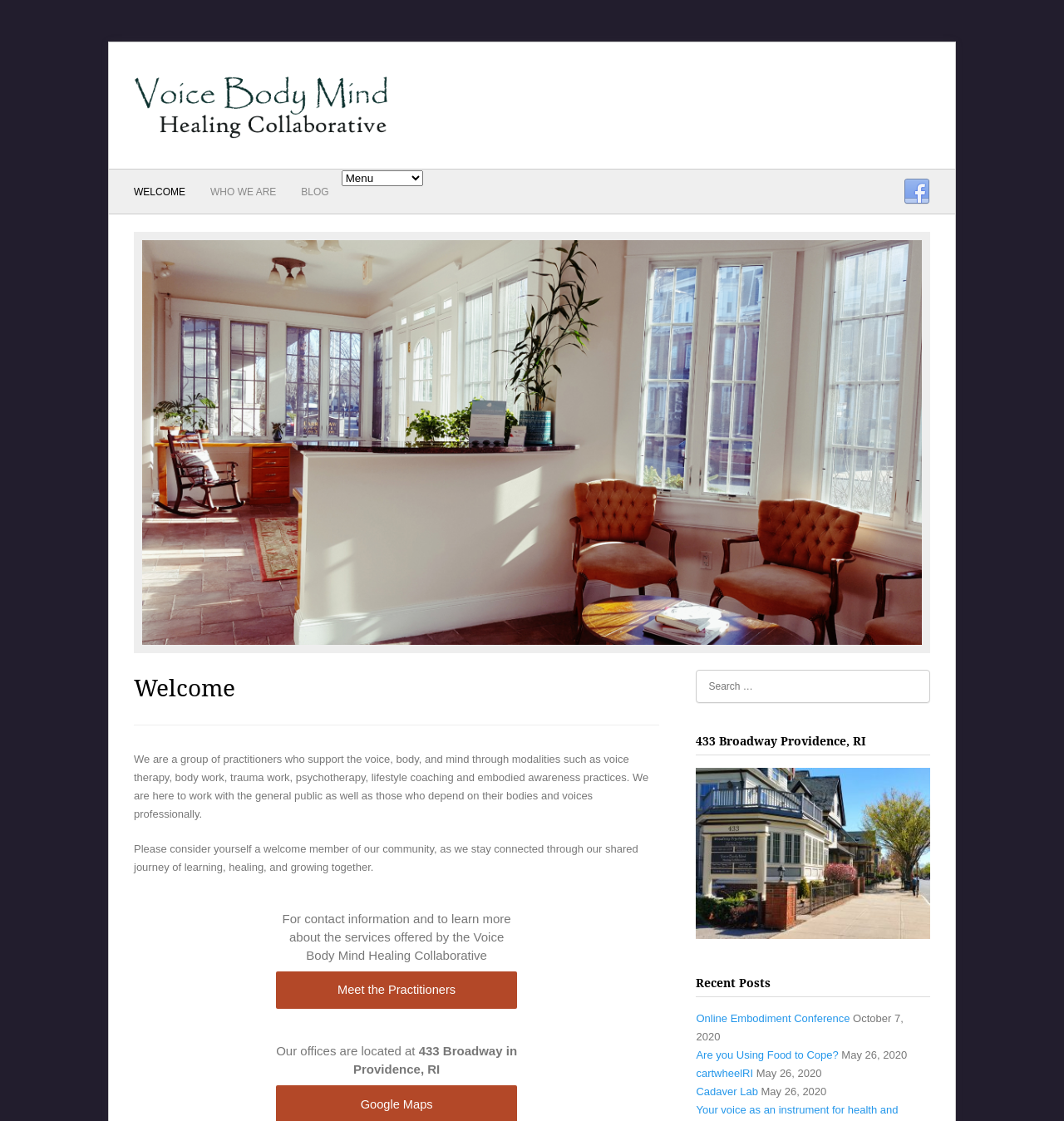What is the name of the social media platform with a logo?
Refer to the image and give a detailed answer to the question.

I found the answer by looking at the image of a facebook logo which is located at the top of the page.